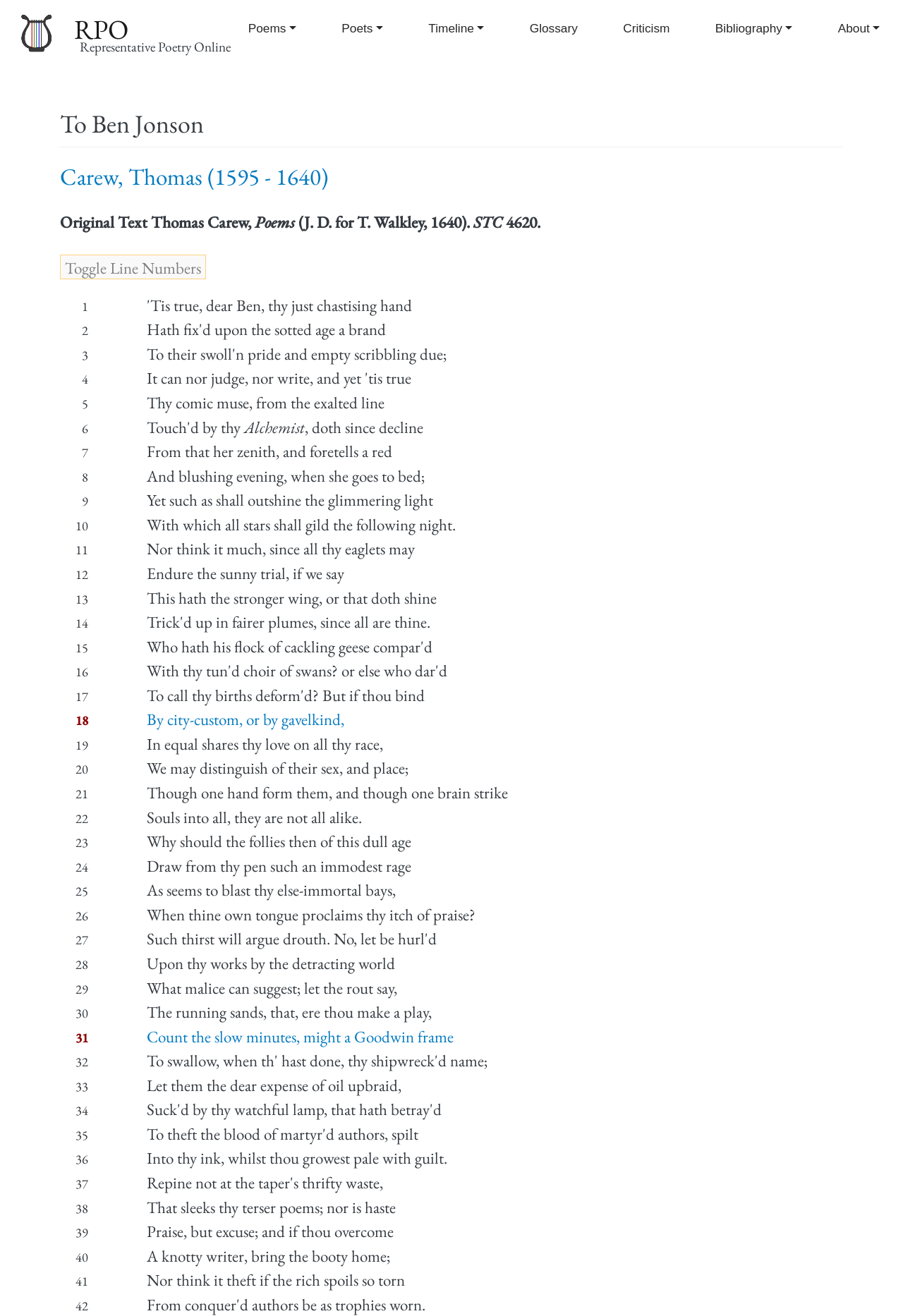Identify the bounding box coordinates of the section that should be clicked to achieve the task described: "View the 'Glossary'".

[0.562, 0.013, 0.664, 0.031]